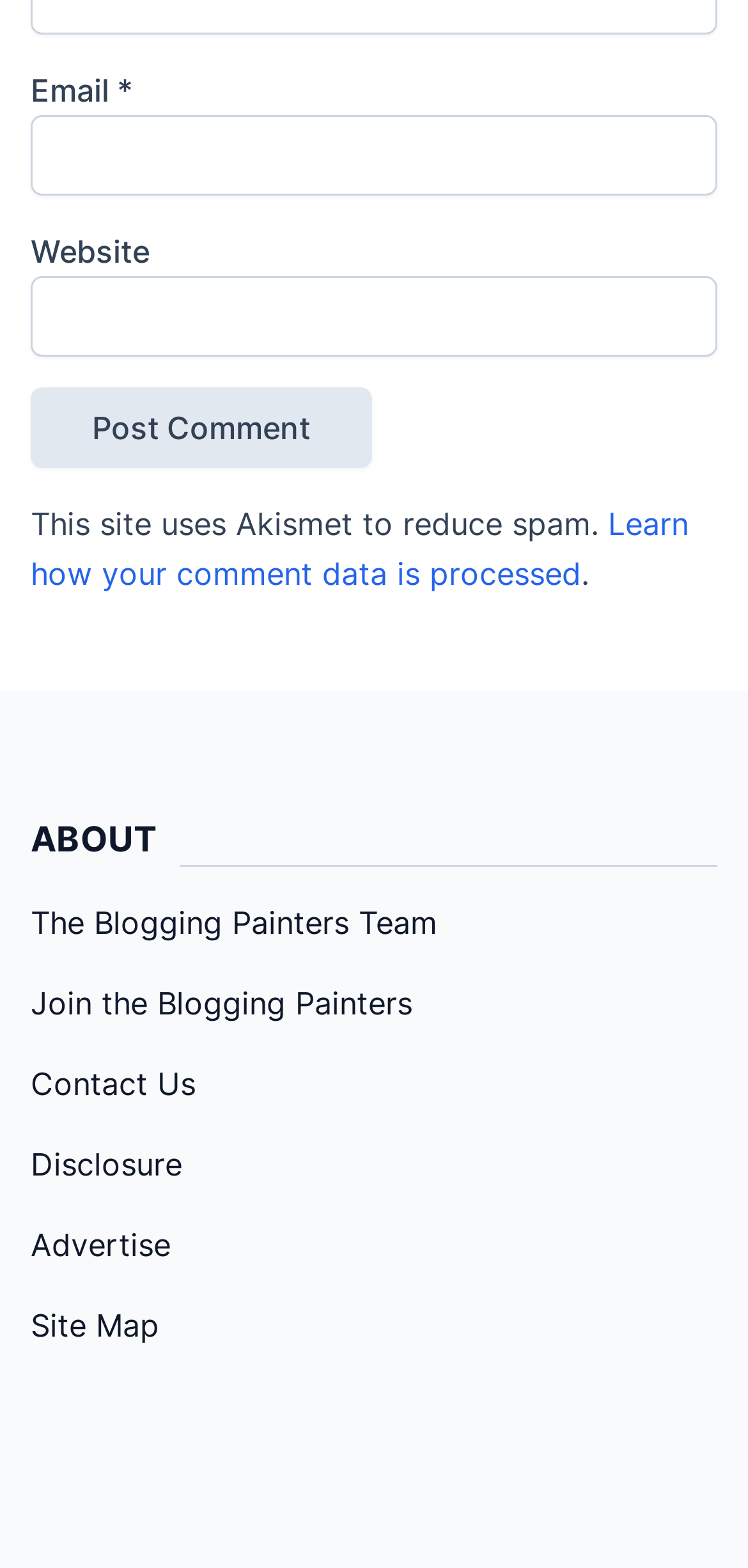What is the link 'Learn how your comment data is processed' about?
Answer the question with detailed information derived from the image.

The link 'Learn how your comment data is processed' is located below the text 'This site uses Akismet to reduce spam', suggesting that it provides information on how the website handles and processes user comment data.